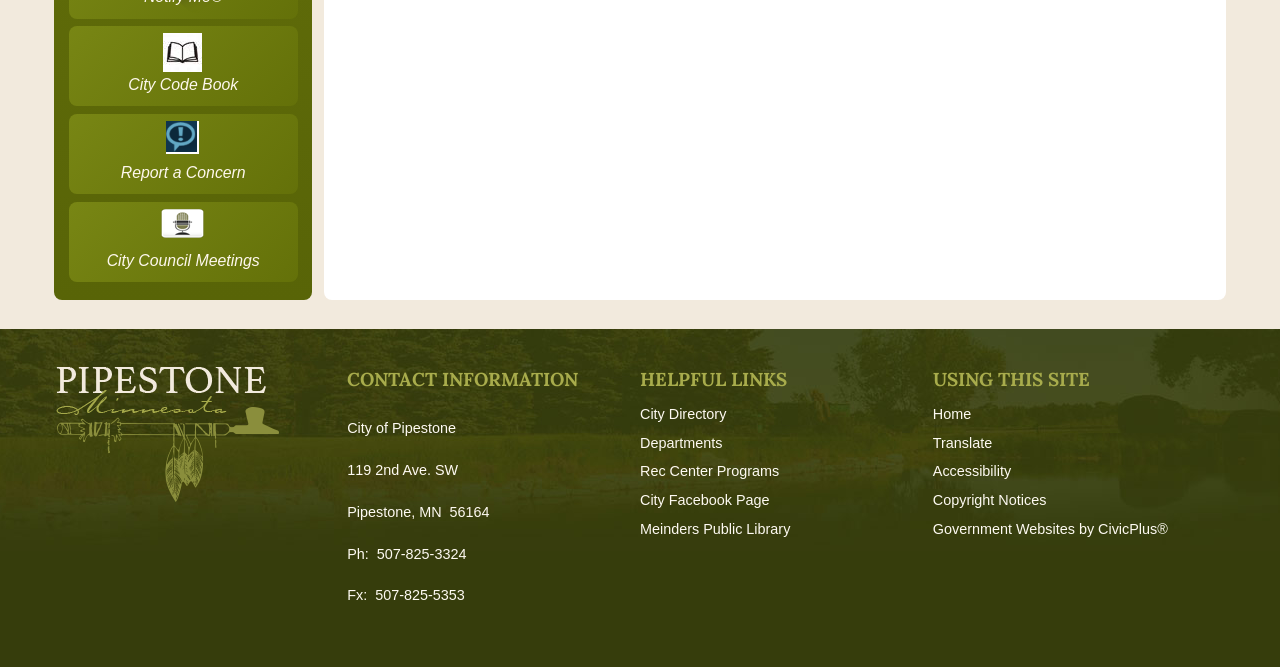Locate the UI element described as follows: "Government Websites by CivicPlus®". Return the bounding box coordinates as four float numbers between 0 and 1 in the order [left, top, right, bottom].

[0.729, 0.781, 0.912, 0.805]